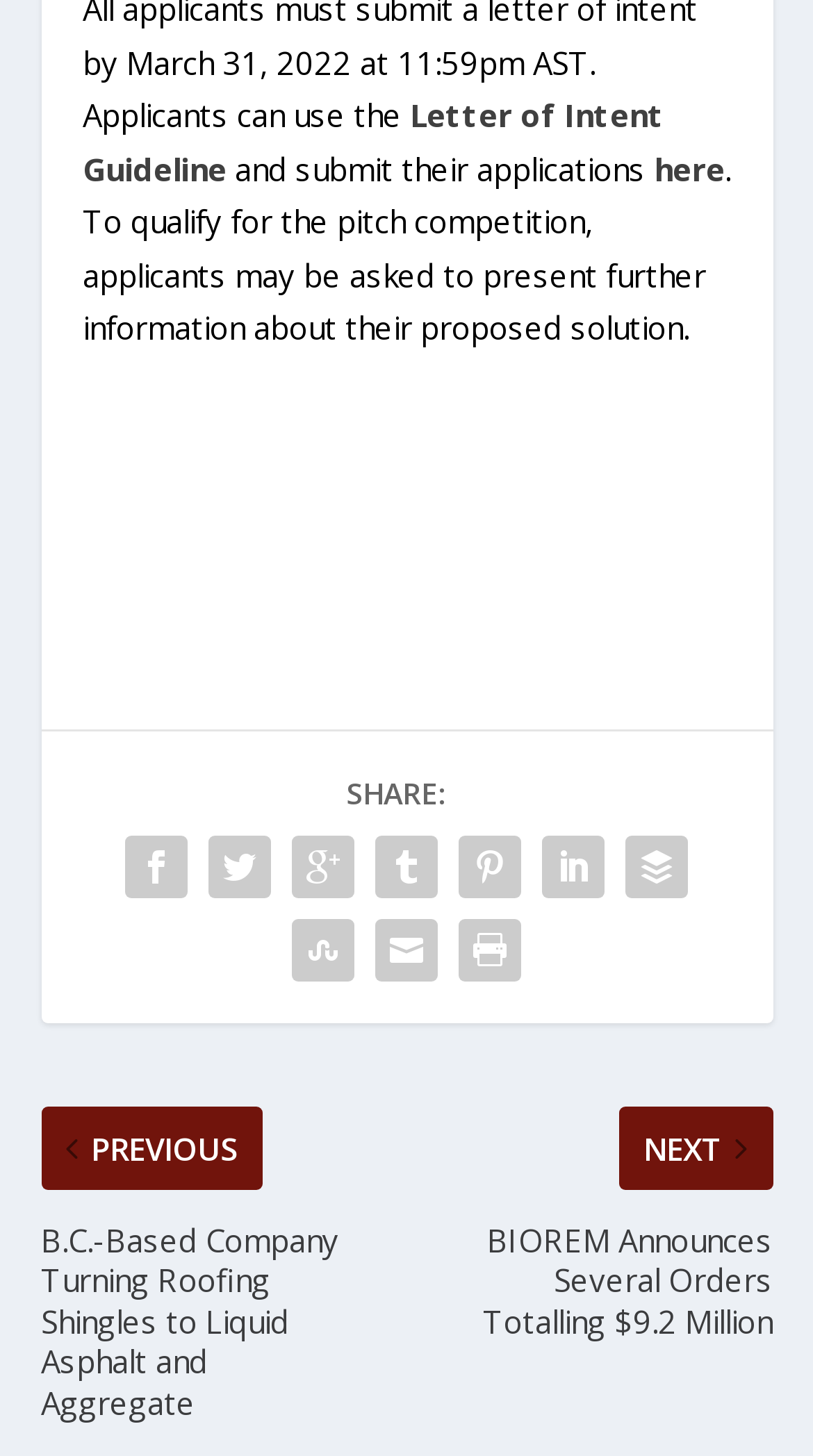Please determine the bounding box coordinates for the UI element described as: "Letter of Intent Guideline".

[0.101, 0.065, 0.817, 0.13]